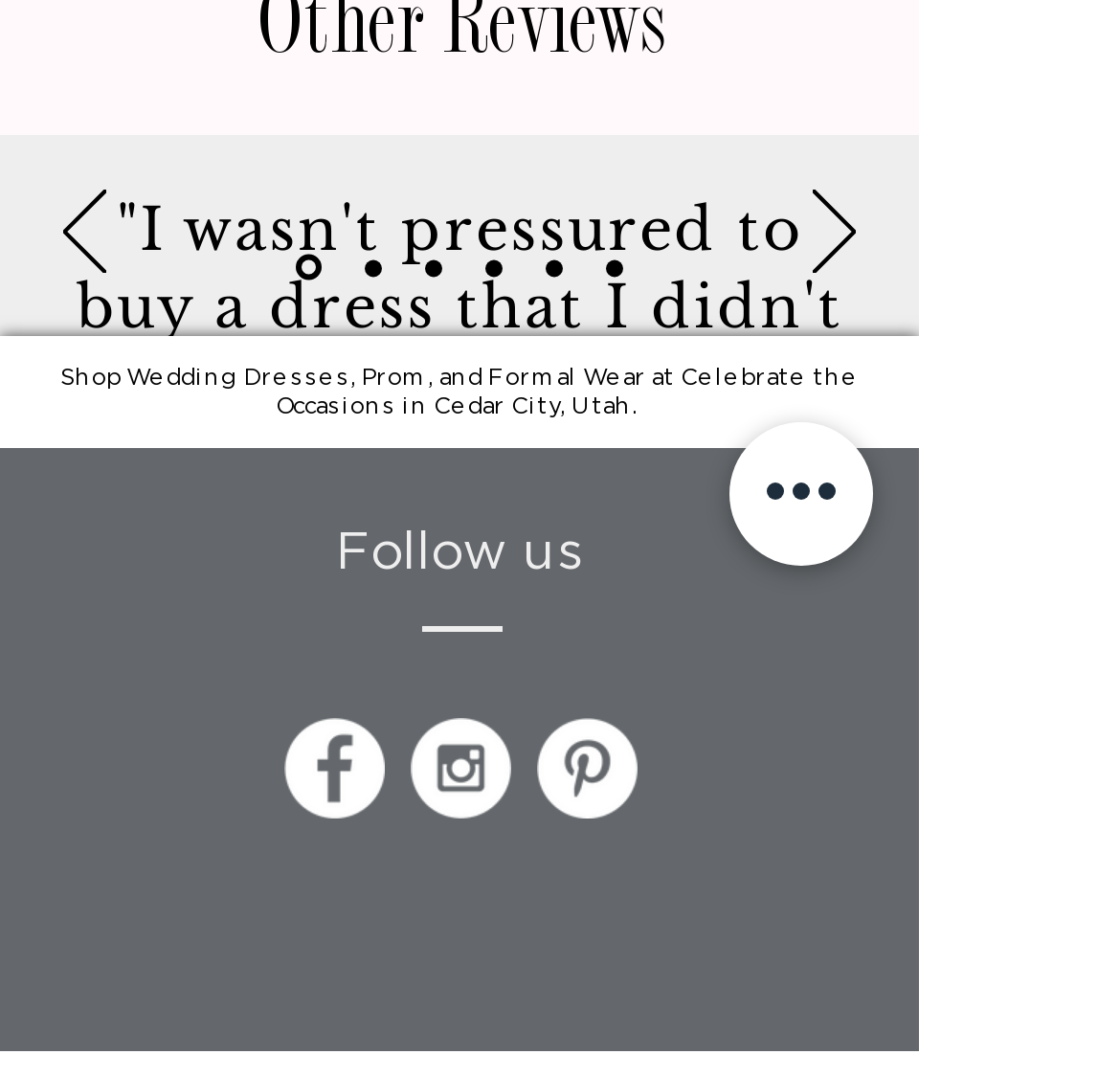Provide the bounding box coordinates for the UI element that is described as: "aria-label="Slide 1"".

[0.264, 0.236, 0.287, 0.26]